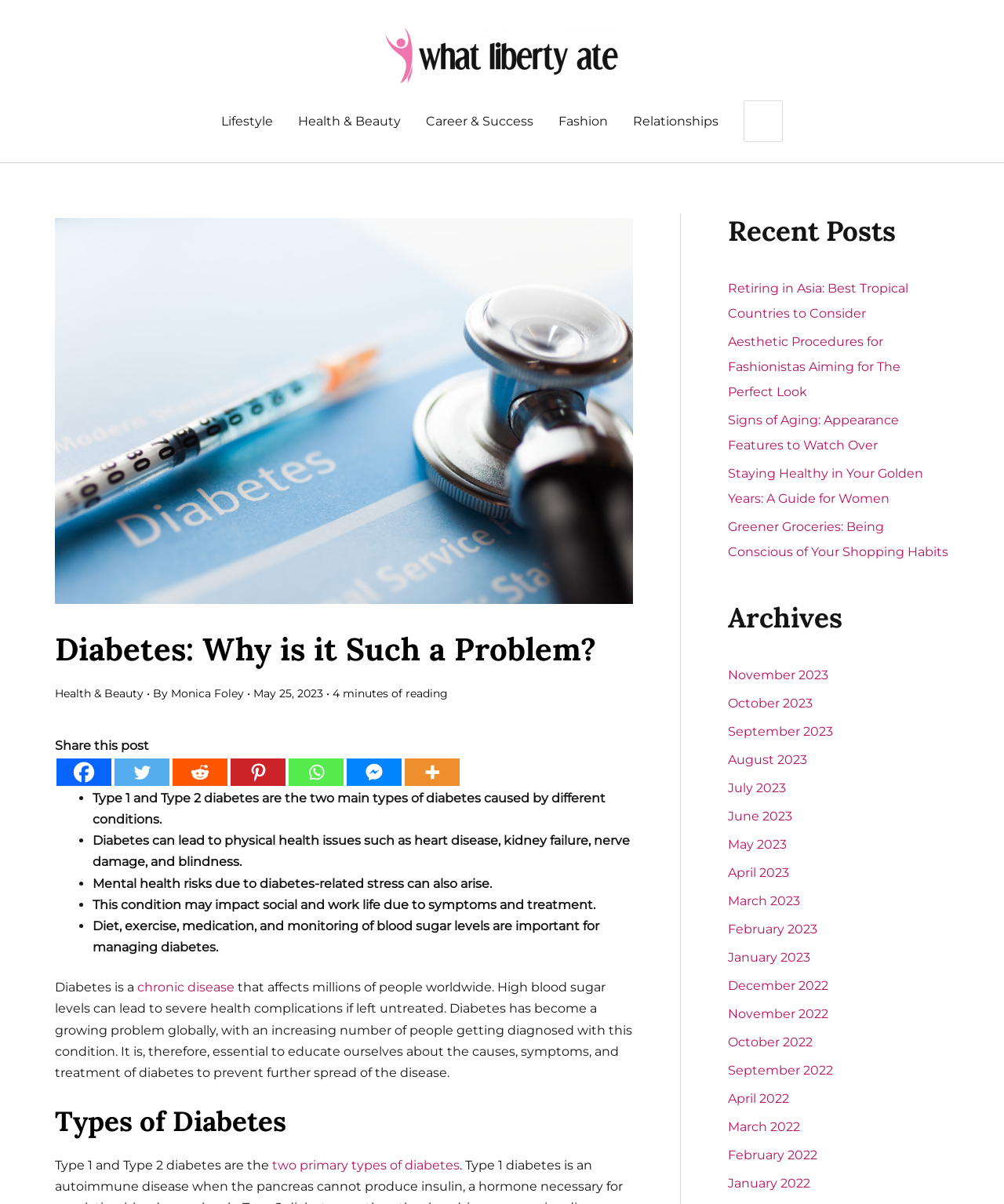Explain the webpage's design and content in an elaborate manner.

This webpage is about diabetes, providing information on the disease, its types, causes, symptoms, and treatment. At the top, there is a logo and a navigation menu with links to various categories such as Lifestyle, Health & Beauty, Career & Success, Fashion, and Relationships. Below the navigation menu, there is a search bar with a search button.

The main content of the webpage is divided into sections. The first section has a heading "Diabetes: Why is it Such a Problem?" and includes an image related to diabetes. Below the heading, there is information about the author and the date of publication. The section also provides a brief overview of diabetes, mentioning its two main types and the importance of managing the condition.

The next section is a list of points discussing the effects of diabetes, including physical health issues, mental health risks, and impact on social and work life. Each point is marked with a bullet.

Following this section, there is a paragraph providing more information about diabetes, its causes, and its growing prevalence worldwide. The paragraph is followed by a heading "Types of Diabetes" and a brief description of the two primary types of diabetes.

On the right side of the webpage, there is a complementary section with a heading "Recent Posts" and a list of links to recent articles on various topics such as retiring in Asia, aesthetic procedures, signs of aging, and healthy living. Below the recent posts section, there is an "Archives" section with links to articles from different months and years.

At the bottom of the webpage, there are social media sharing links and a "More" option.